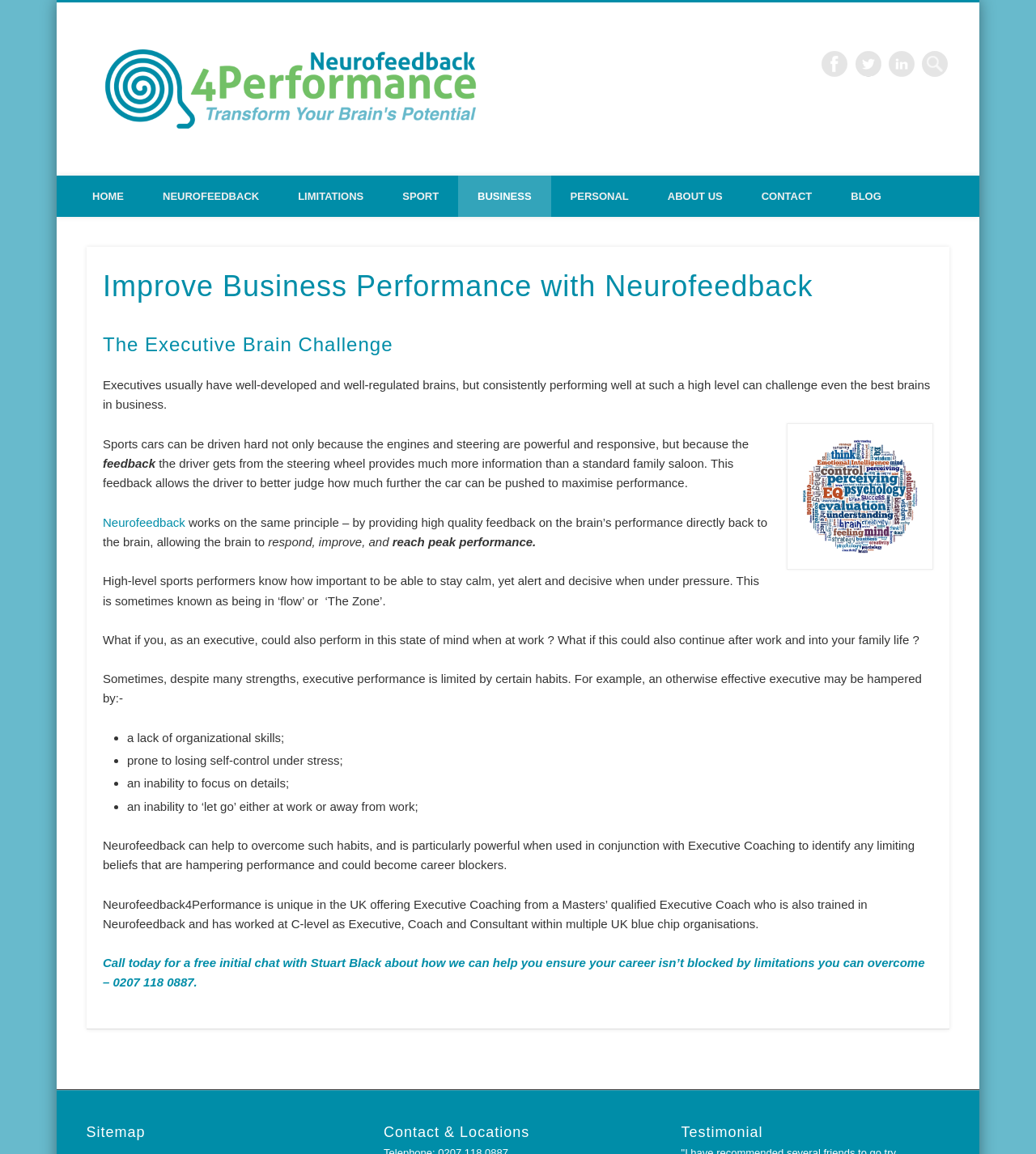What is the name of the website?
Look at the screenshot and respond with one word or a short phrase.

Neurofeedback4Performance